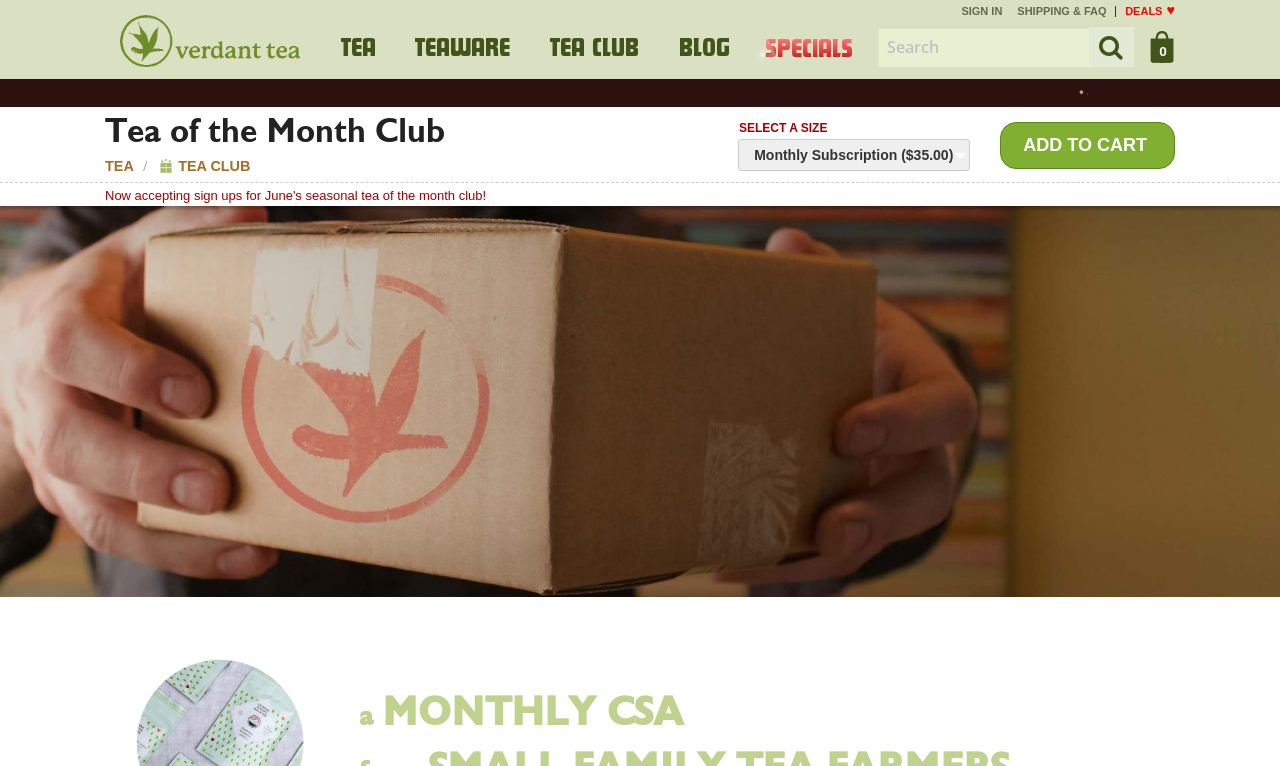Provide a comprehensive description of the webpage.

This webpage is about a tea subscription service, specifically a "Tea of the Month Club" that supports small, passionate tea farmers. At the top right corner, there are links to "SIGN IN", "SHIPPING & FAQ", and "DEALS♥". Below these links, there is a horizontal tab list with options for "store logo", "SPECIAL SPECIALS", "TEA", "TEAWARE", "TEA CLUB", and "BLOG". 

To the right of the tab list, there is a "My Cart 0" link and a search bar with a "Search" button. Below the search bar, there is a prominent link announcing the arrival of fresh 2024 Laoshan Green Teas. 

The main content of the page is divided into two sections. On the left, there is a heading "Tea of the Month Club" followed by a description of the subscription service, including a "SELECT A SIZE" dropdown menu and a "Monthly Subscription ($35.00)" option. 

On the right, there is a table layout with an "ADD TO CART" button. Below this table, there are two links, "TEA" and "TEA CLUB", with a small image next to the "TEA CLUB" link. Overall, the webpage is focused on promoting the tea subscription service and providing easy navigation to related pages and features.